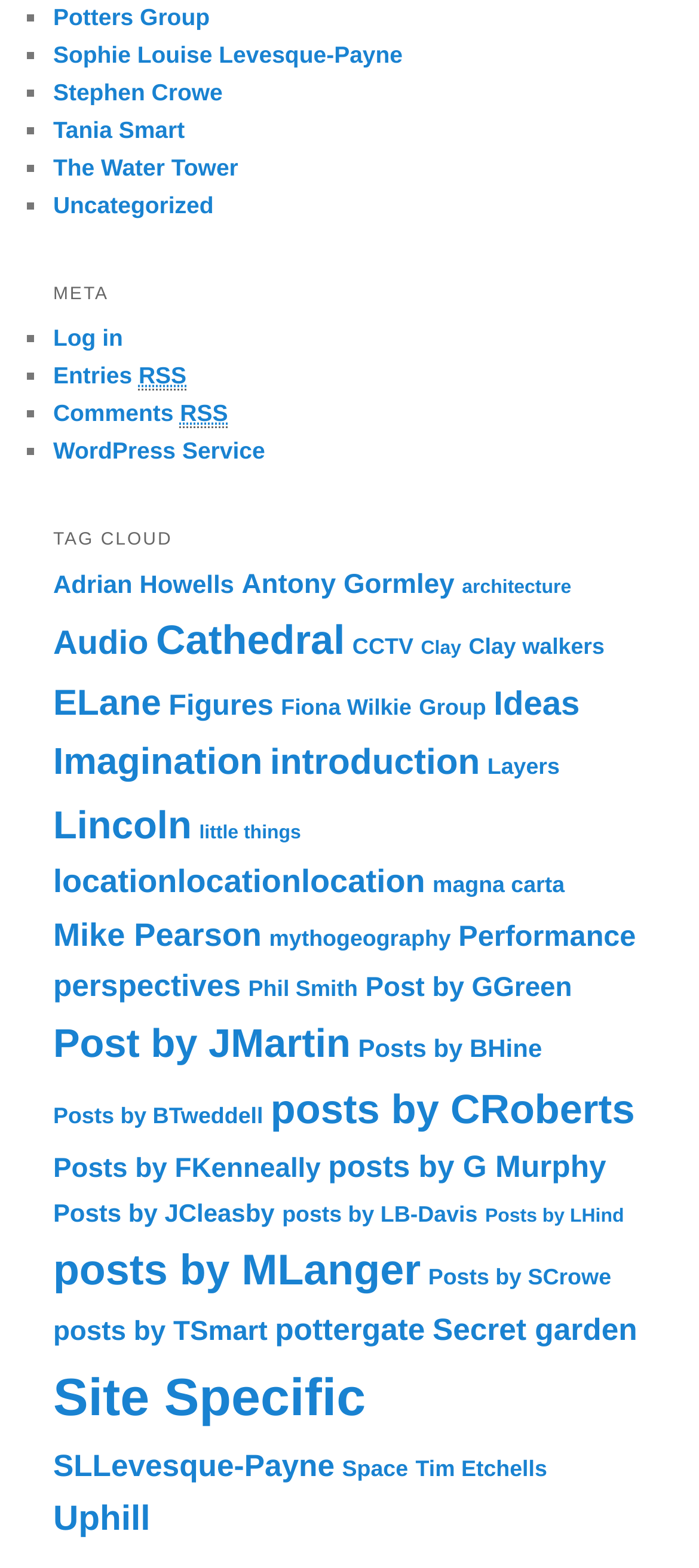Identify the bounding box coordinates for the UI element that matches this description: "mythogeography".

[0.385, 0.59, 0.645, 0.606]